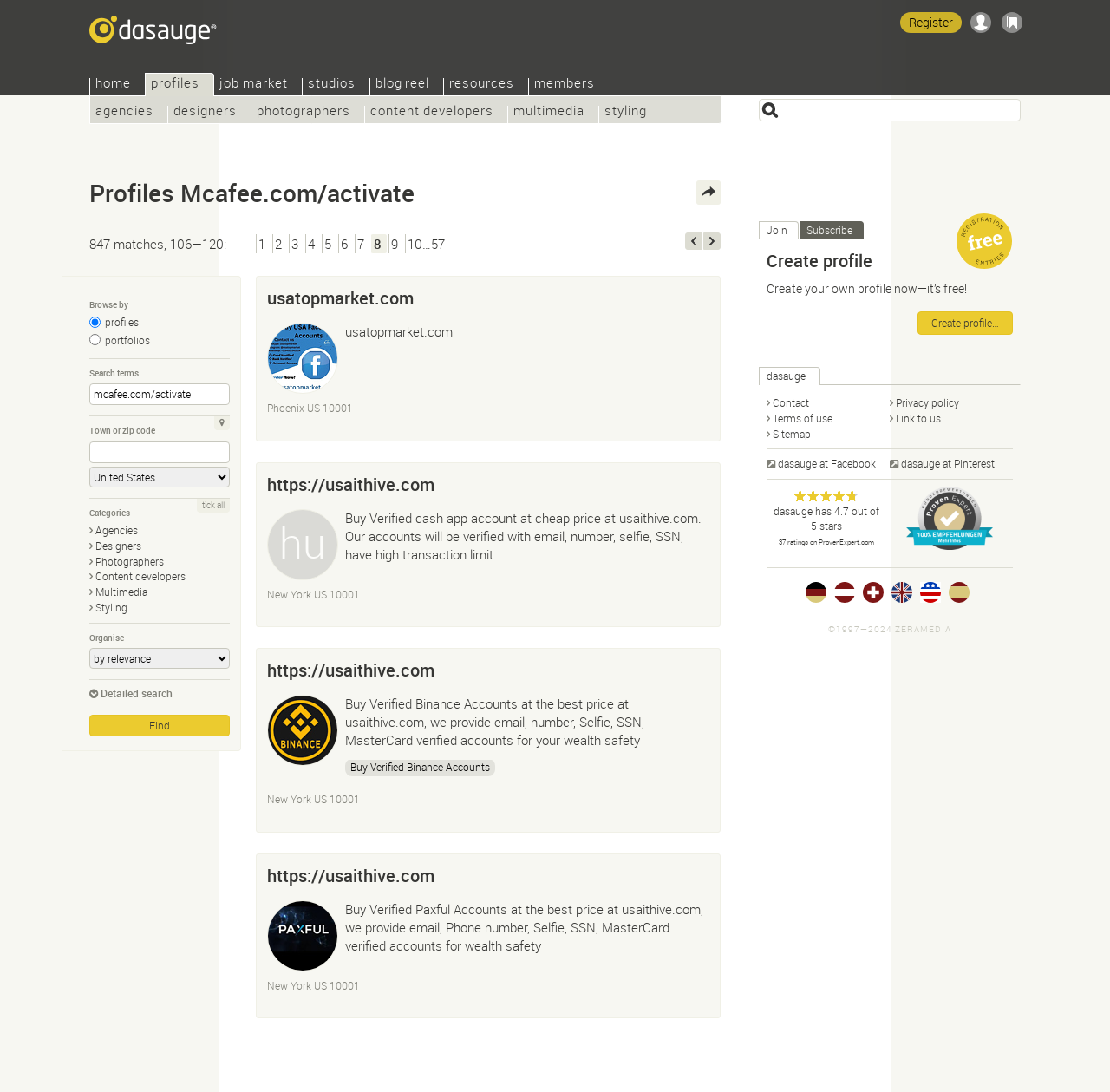Pinpoint the bounding box coordinates of the area that should be clicked to complete the following instruction: "Click on the 'Register' link". The coordinates must be given as four float numbers between 0 and 1, i.e., [left, top, right, bottom].

[0.811, 0.011, 0.866, 0.03]